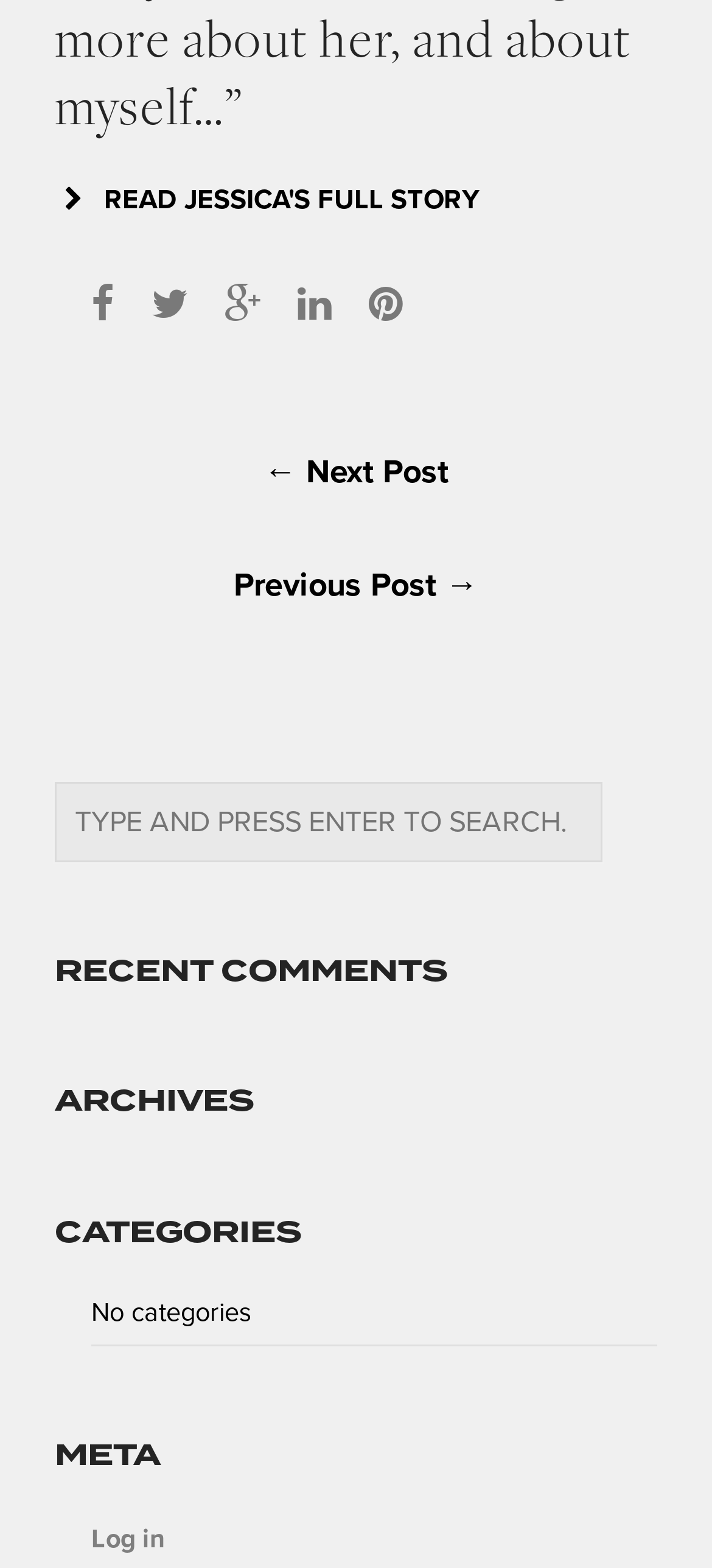Using the webpage screenshot and the element description title="Share on Pinterest", determine the bounding box coordinates. Specify the coordinates in the format (top-left x, top-left y, bottom-right x, bottom-right y) with values ranging from 0 to 1.

[0.518, 0.176, 0.567, 0.213]